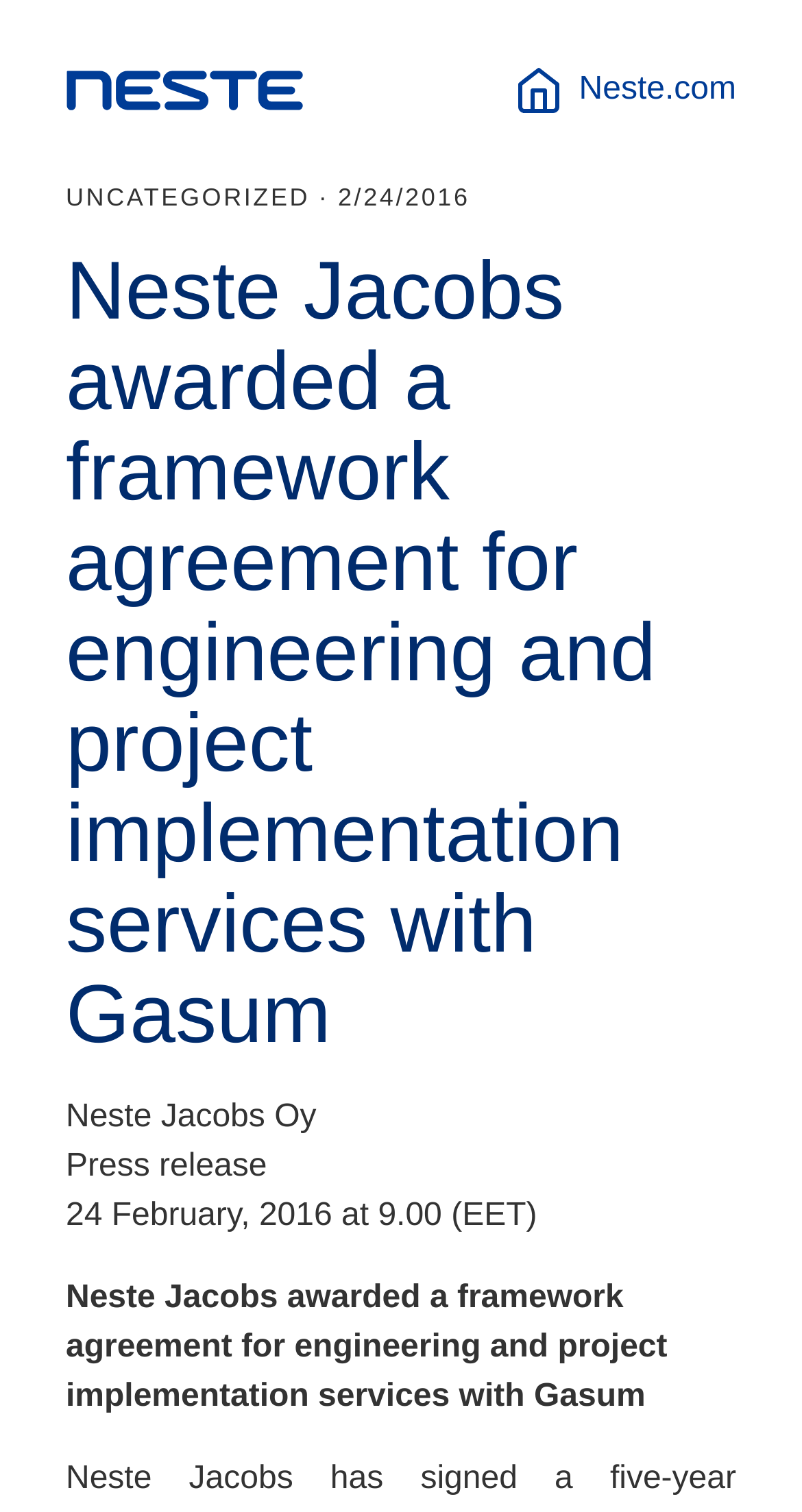Please determine the main heading text of this webpage.

Neste Jacobs awarded a framework agreement for engineering and project implementation services with Gasum